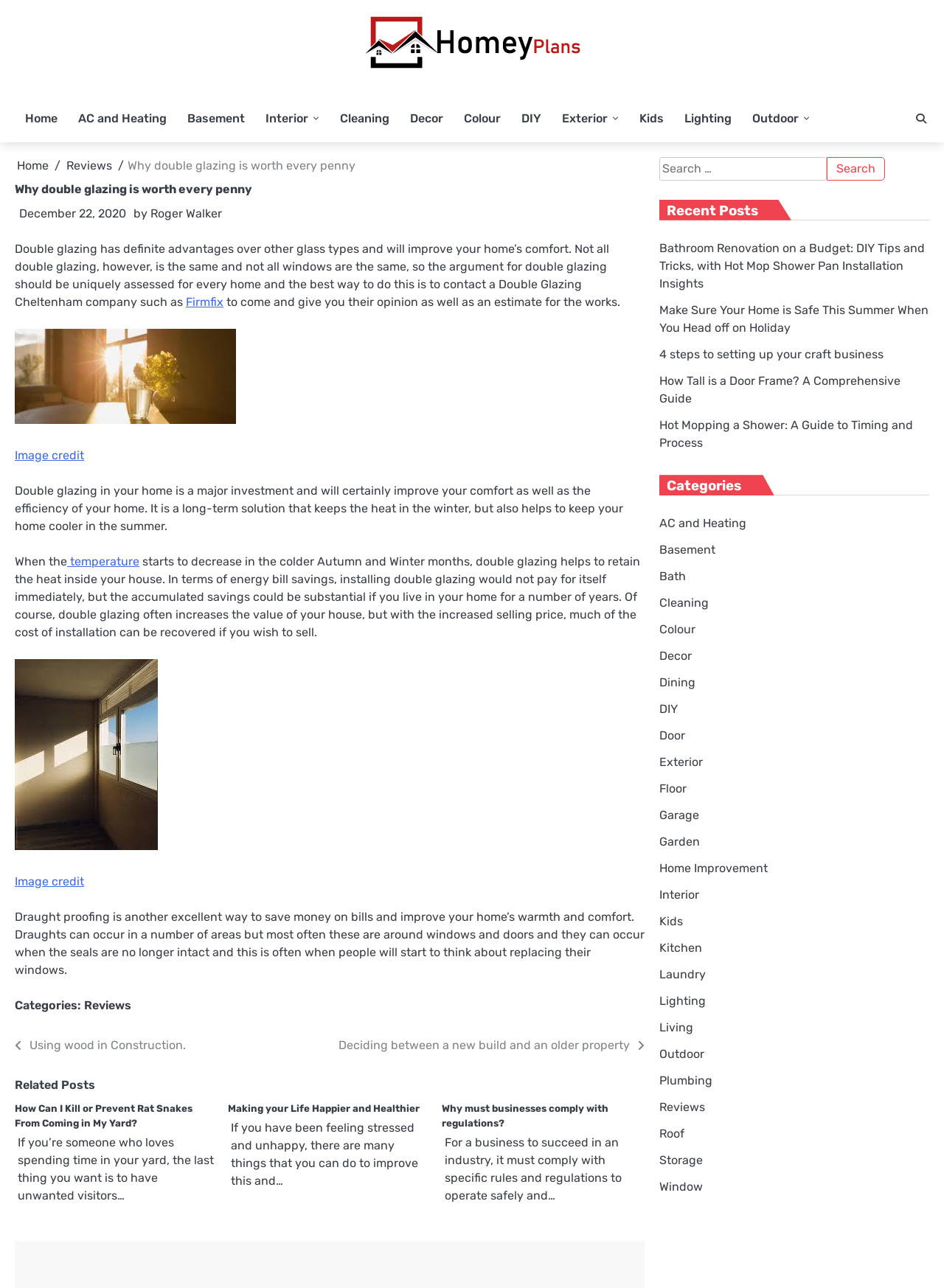Generate the text of the webpage's primary heading.

Why double glazing is worth every penny